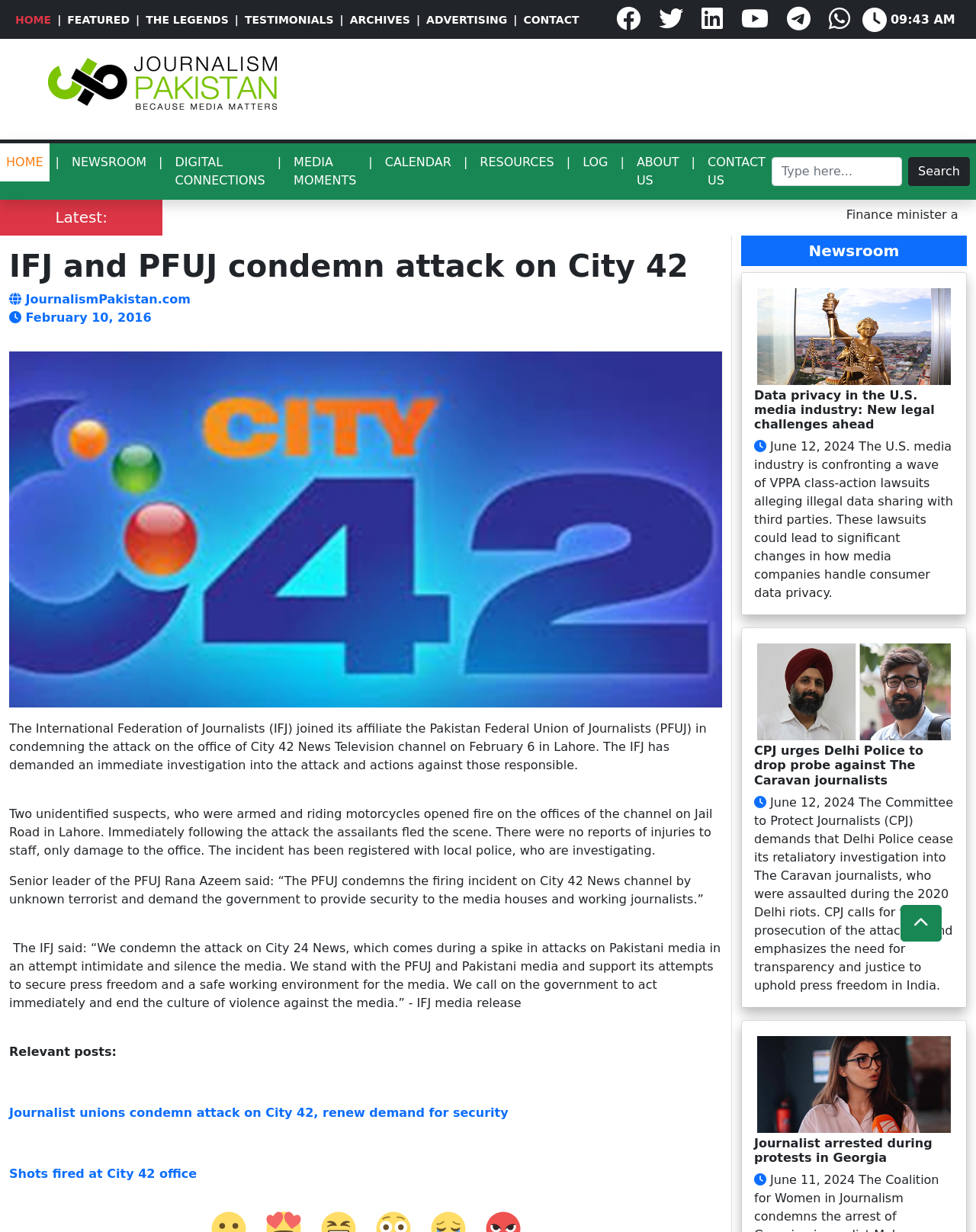Please provide a brief answer to the following inquiry using a single word or phrase:
What is the location of the attack?

Lahore